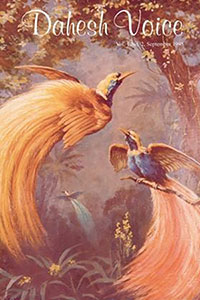Break down the image and describe every detail you can observe.

The image showcases the cover of "Dahesh Voice," specifically from Volume 6, Issue 3, published in December 2000. The artwork features two vibrant, stylized birds with flowing feathers, depicted in a harmonious natural setting adorned with lush vegetation. The birds, with their brilliant colors and graceful postures, evoke a sense of vitality and freedom. Above them, the title "Dahesh Voice" is elegantly inscribed in a whimsical font, emphasizing the artistic quality of the cover. This issue encapsulates themes that resonate with love, spirituality, and the enduring values celebrated within Daheshism, inviting readers to explore deeper philosophical reflections and cultural insights.